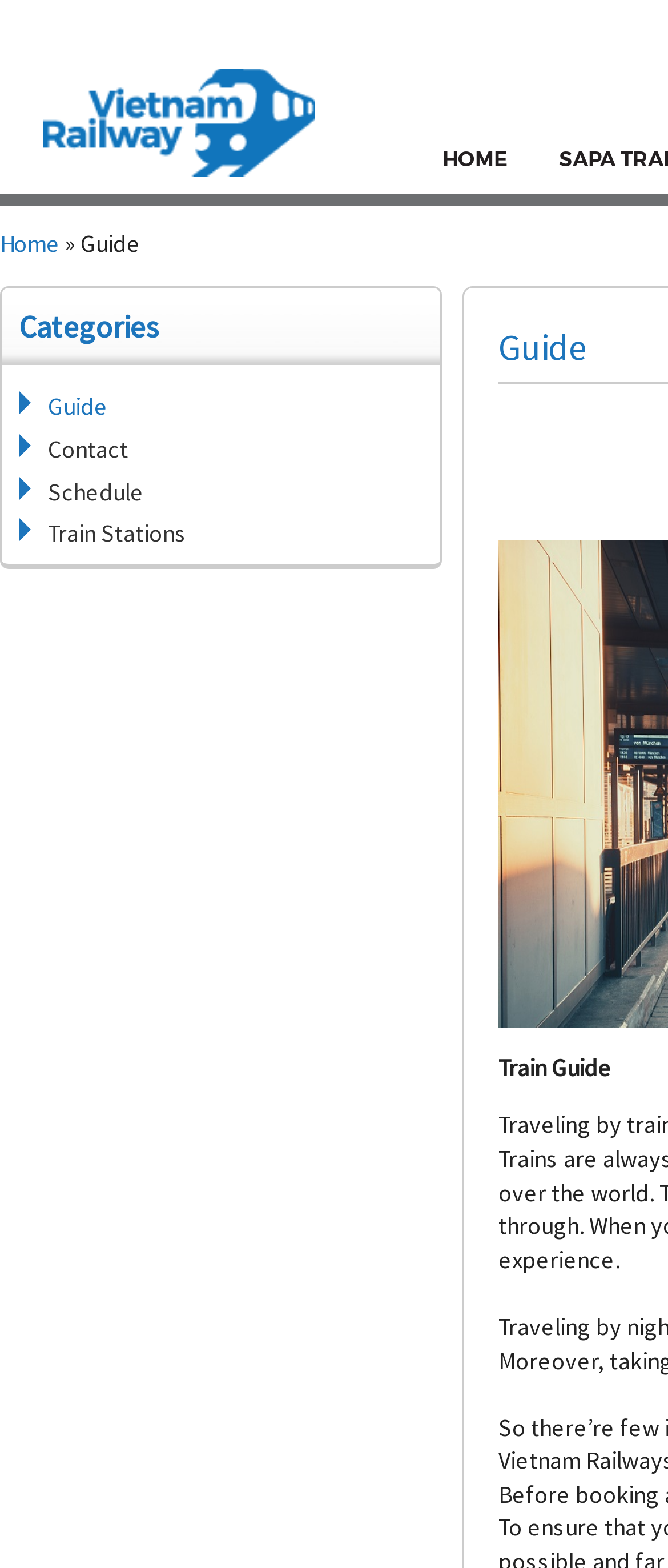Show the bounding box coordinates of the element that should be clicked to complete the task: "browse guide".

[0.072, 0.25, 0.162, 0.269]